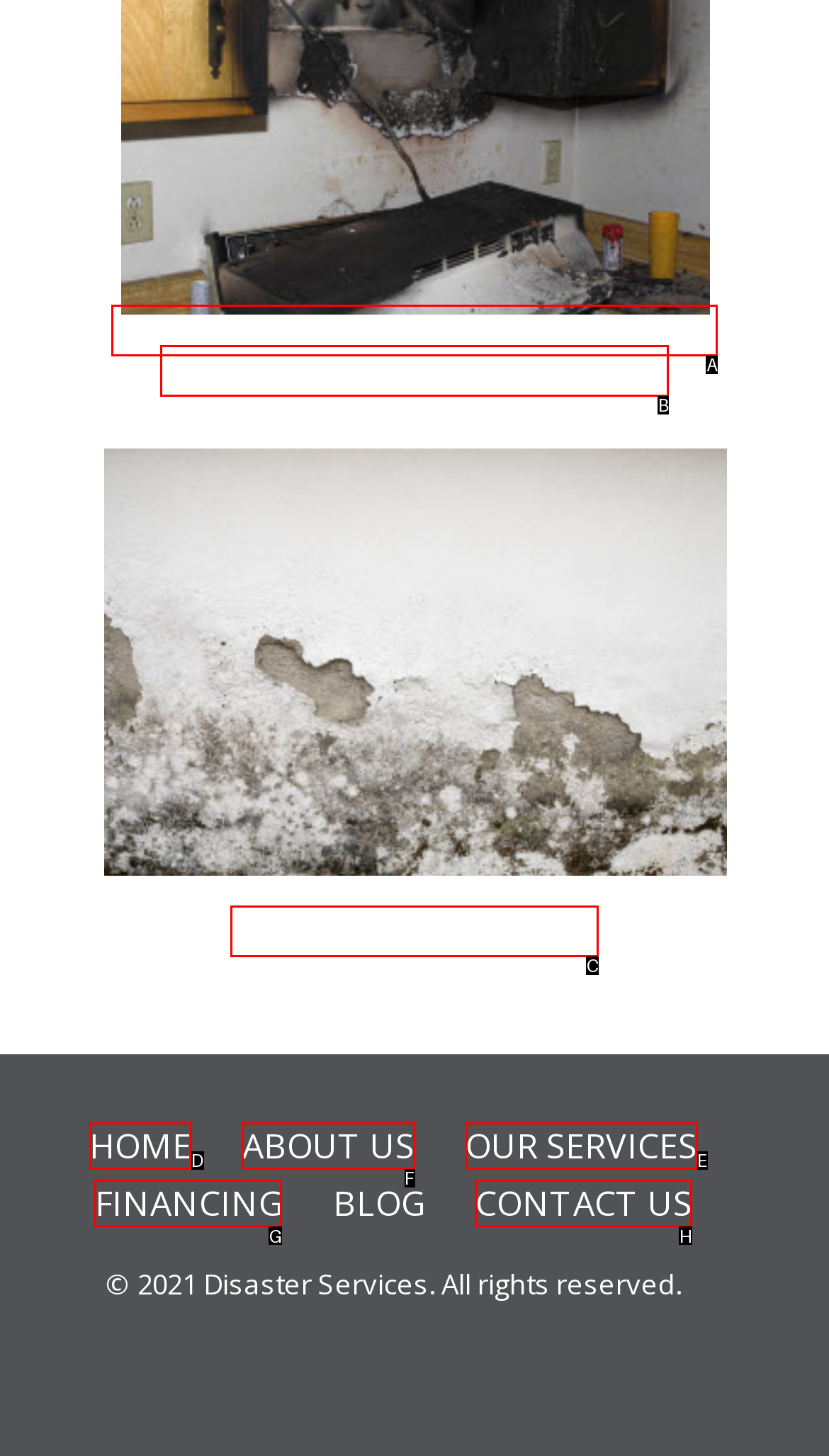Tell me which one HTML element I should click to complete the following instruction: visit ABOUT US
Answer with the option's letter from the given choices directly.

F